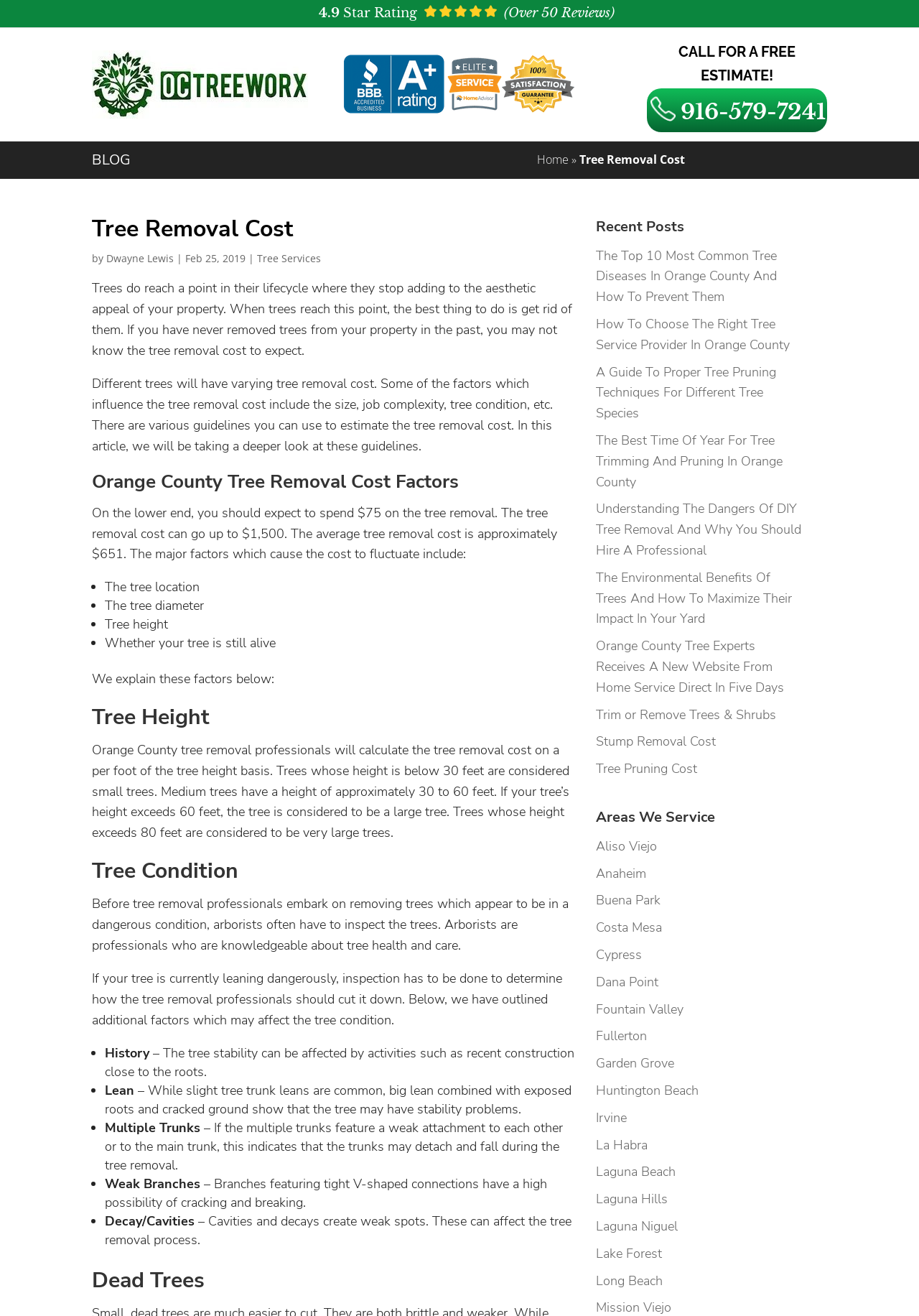Pinpoint the bounding box coordinates of the clickable area necessary to execute the following instruction: "Call the phone number '916-579-7241'". The coordinates should be given as four float numbers between 0 and 1, namely [left, top, right, bottom].

[0.704, 0.067, 0.9, 0.1]